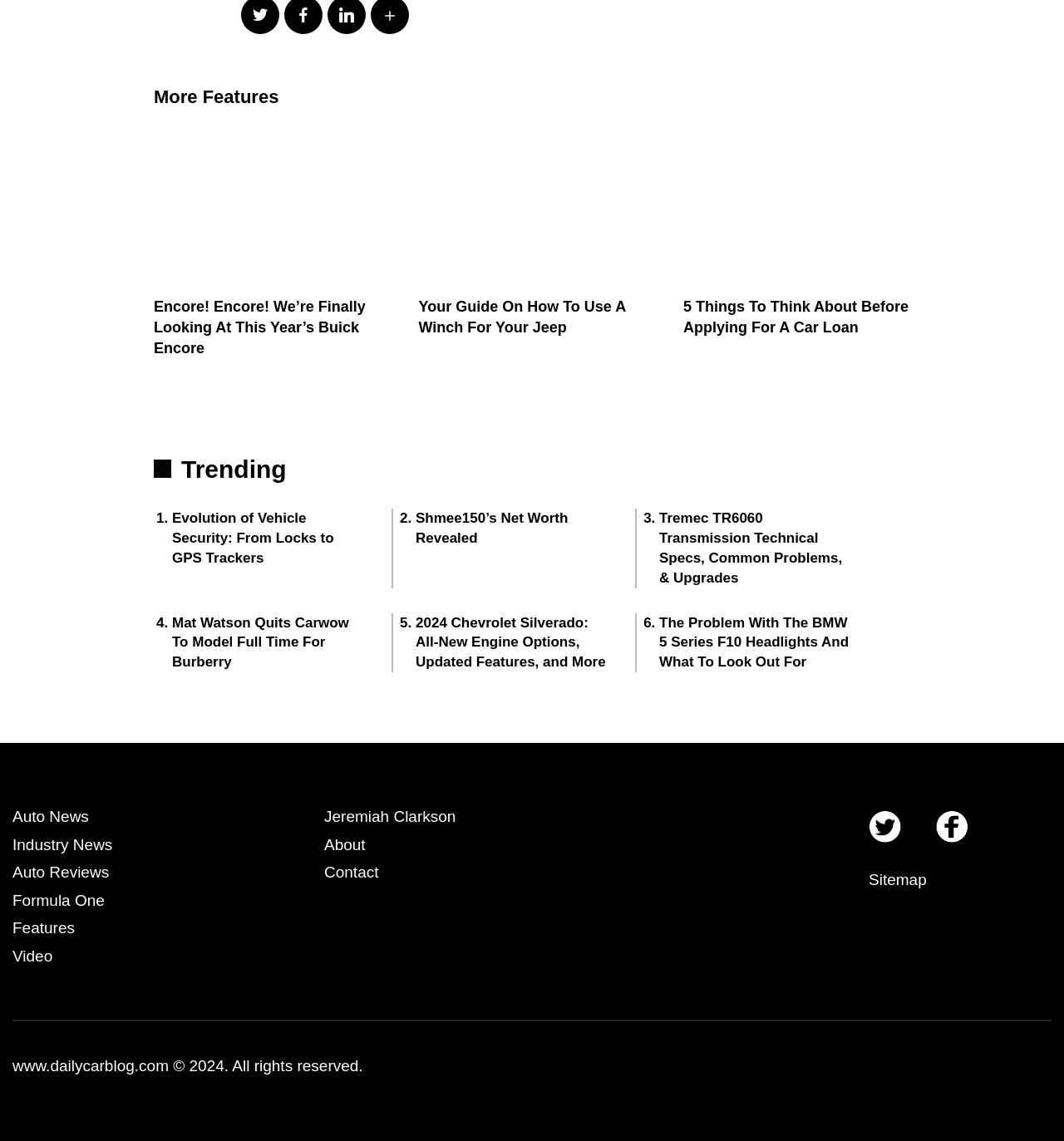Please provide the bounding box coordinates for the element that needs to be clicked to perform the following instruction: "View 'Trending' section". The coordinates should be given as four float numbers between 0 and 1, i.e., [left, top, right, bottom].

[0.17, 0.399, 0.269, 0.423]